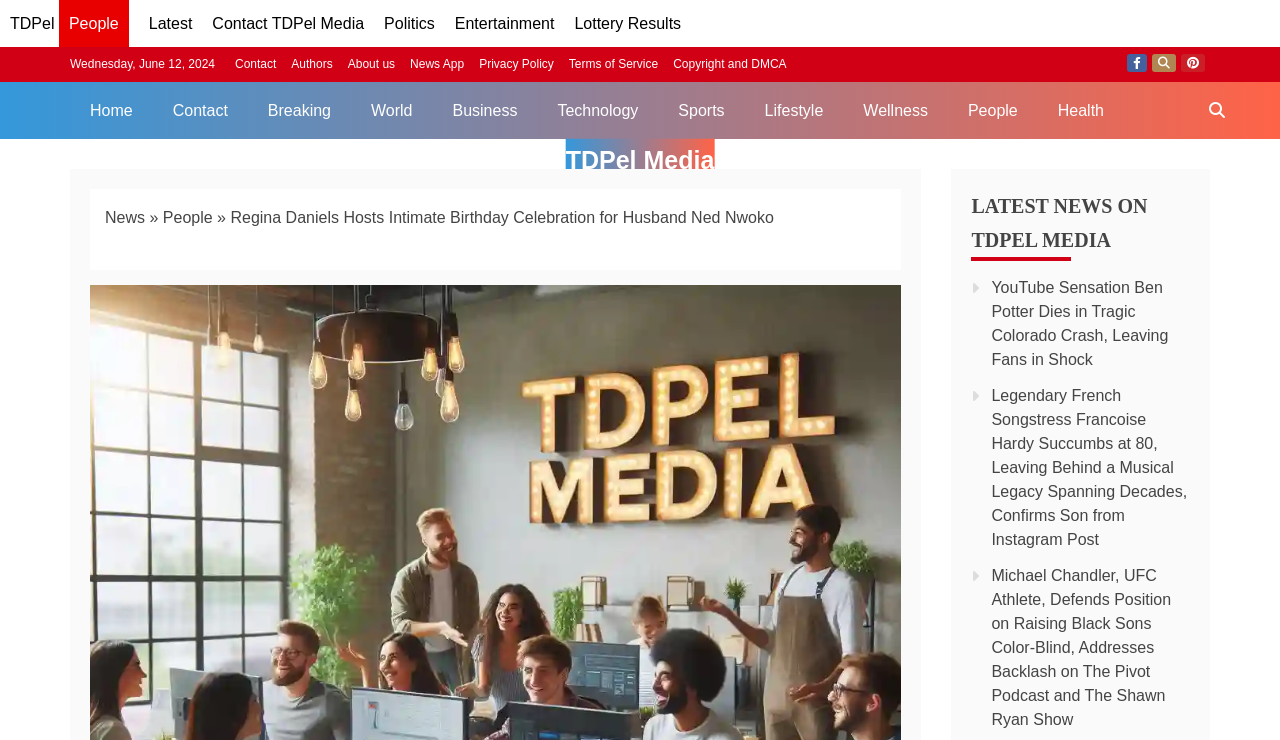Please identify the bounding box coordinates of the element I should click to complete this instruction: 'Search for something on TDPel Media'. The coordinates should be given as four float numbers between 0 and 1, like this: [left, top, right, bottom].

[0.933, 0.11, 0.969, 0.188]